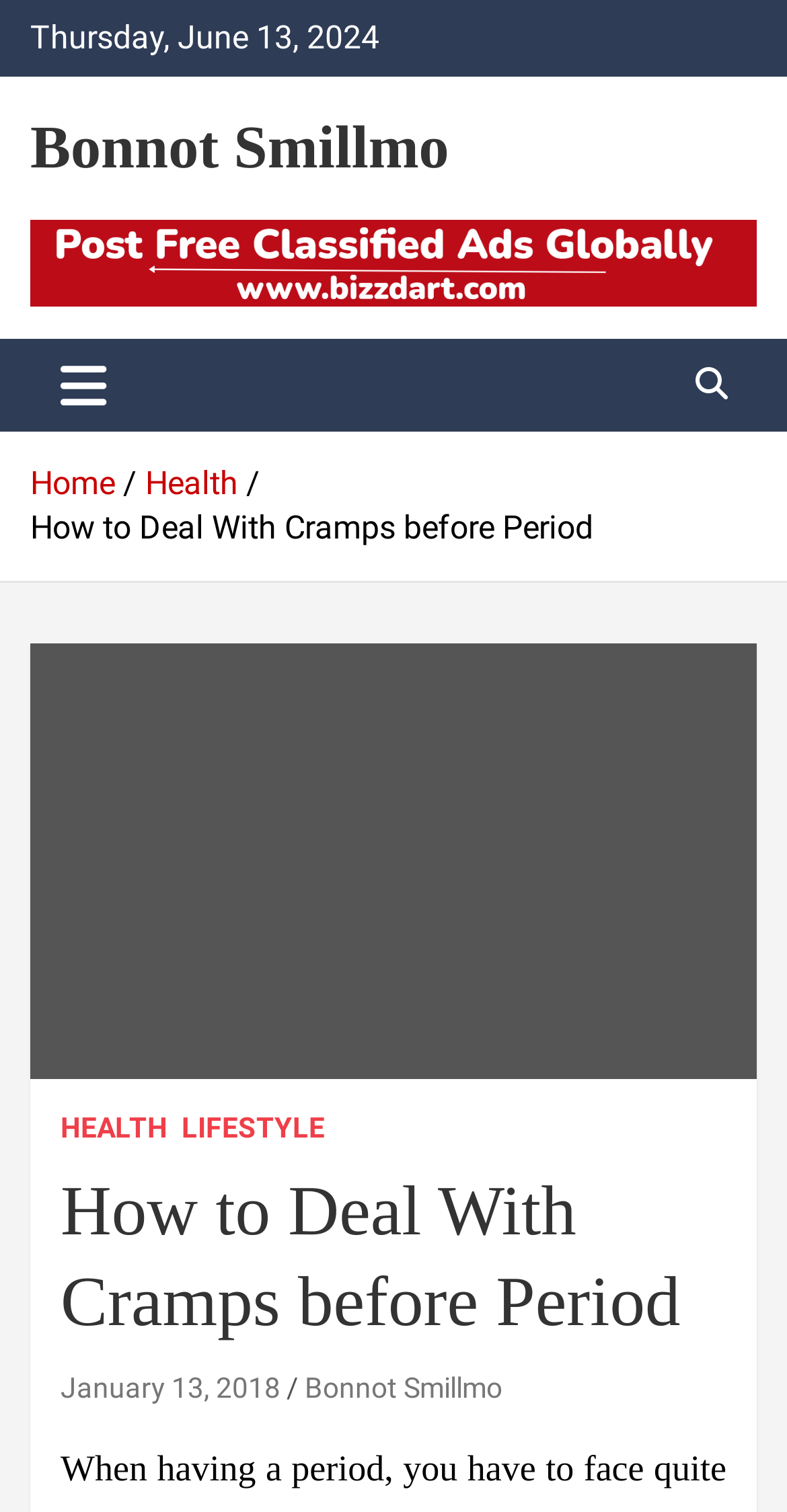Can you find the bounding box coordinates for the element that needs to be clicked to execute this instruction: "visit the author's page"? The coordinates should be given as four float numbers between 0 and 1, i.e., [left, top, right, bottom].

[0.387, 0.907, 0.638, 0.928]